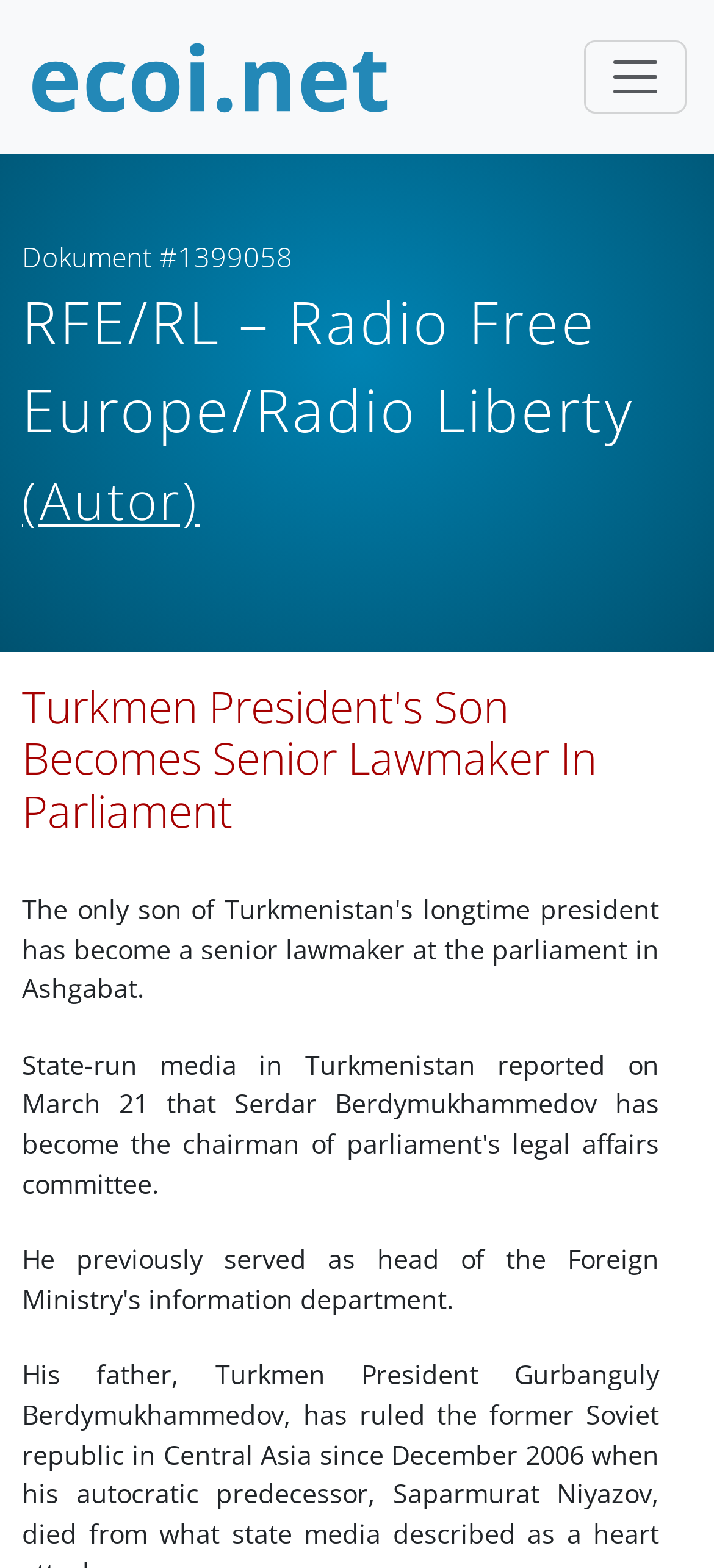Locate the UI element described by title="Zur Startseite von ecoi.net gehen" and provide its bounding box coordinates. Use the format (top-left x, top-left y, bottom-right x, bottom-right y) with all values as floating point numbers between 0 and 1.

[0.038, 0.018, 0.551, 0.081]